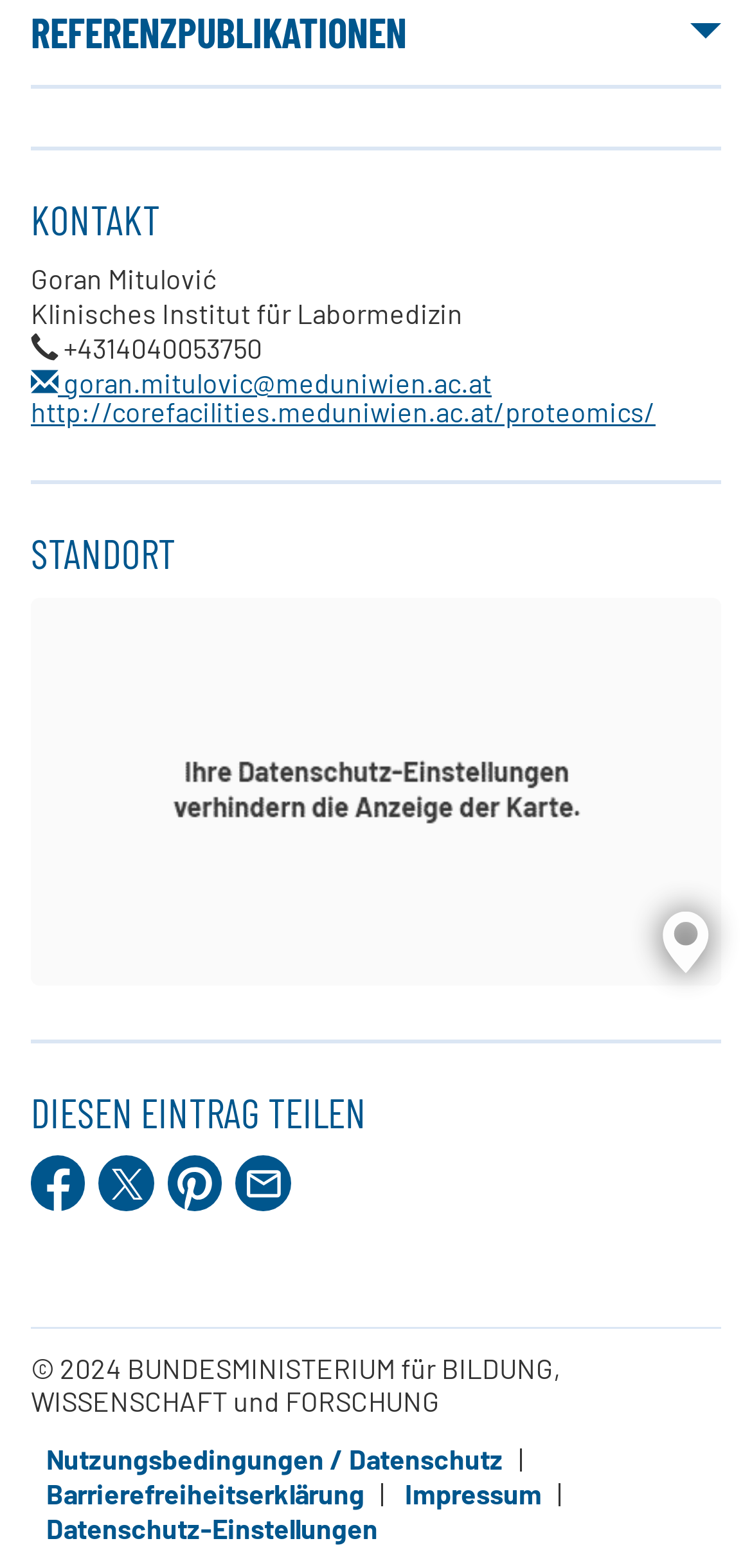Please identify the bounding box coordinates of the element's region that I should click in order to complete the following instruction: "Buy Journey Behind the Falls Entry Ticket". The bounding box coordinates consist of four float numbers between 0 and 1, i.e., [left, top, right, bottom].

None